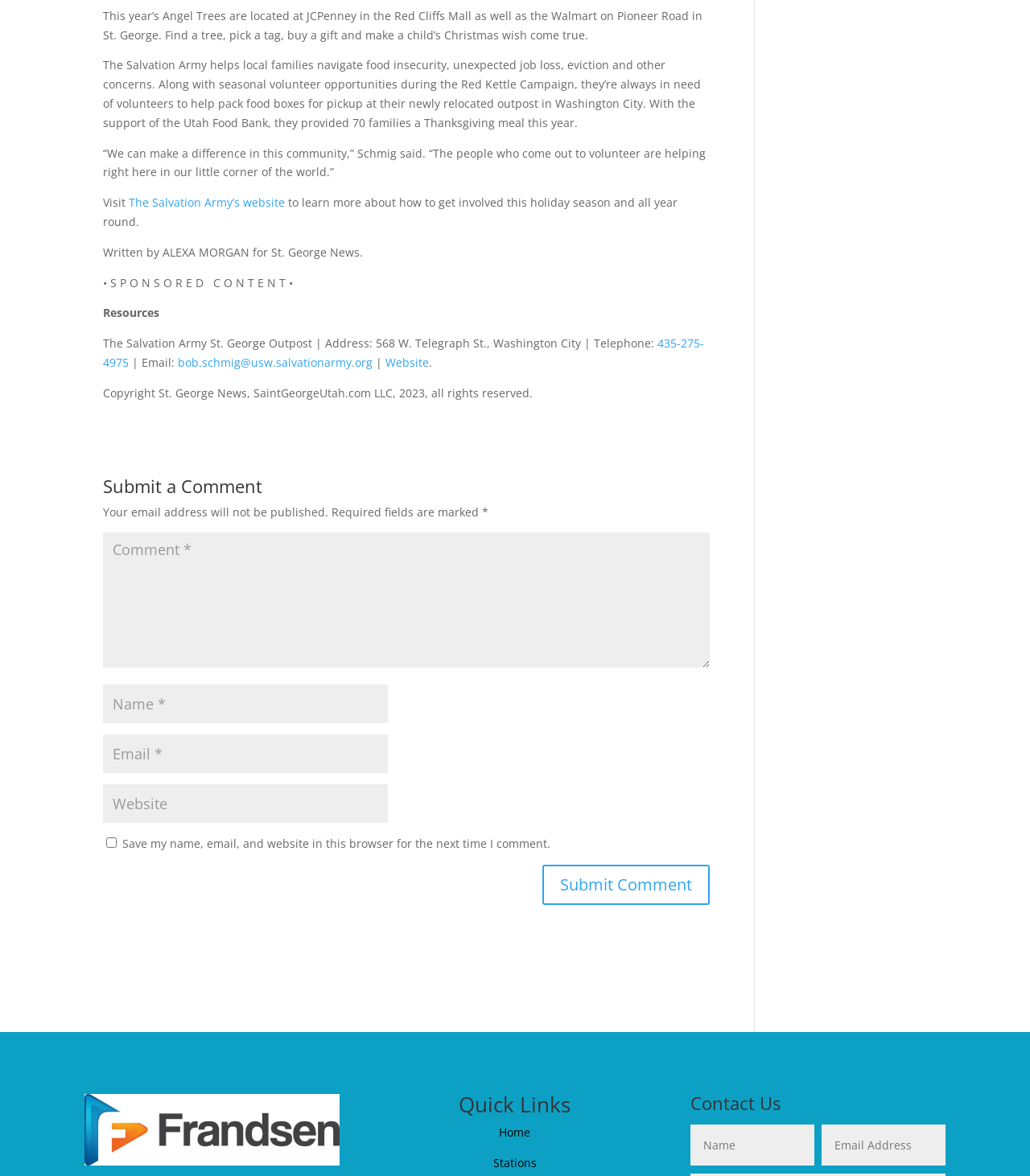Give a one-word or one-phrase response to the question:
What is the name of the author of the article?

Alexa Morgan